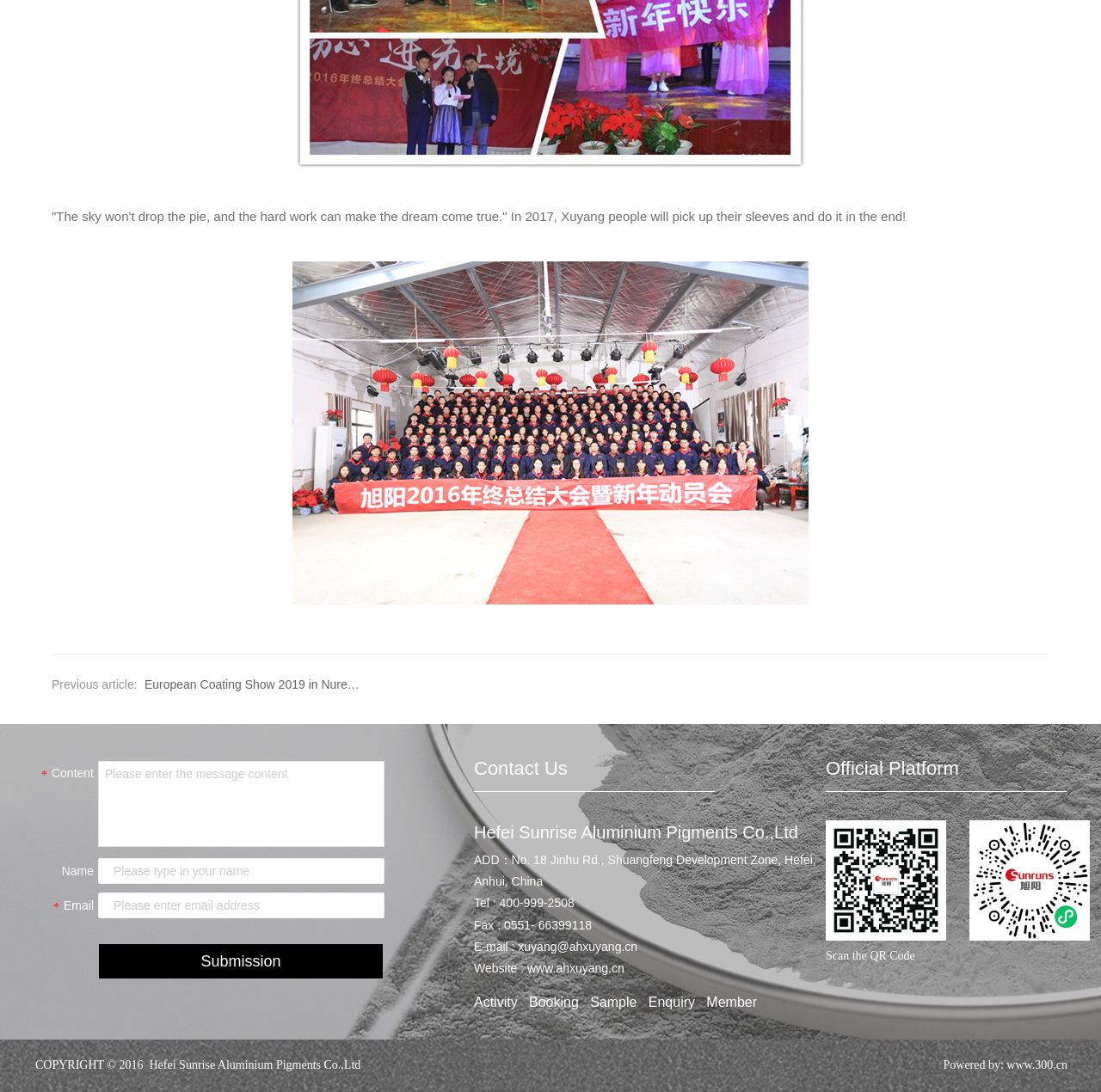Identify the bounding box coordinates for the UI element that matches this description: "Powered by: www.300.cn".

[0.857, 0.97, 0.97, 0.981]